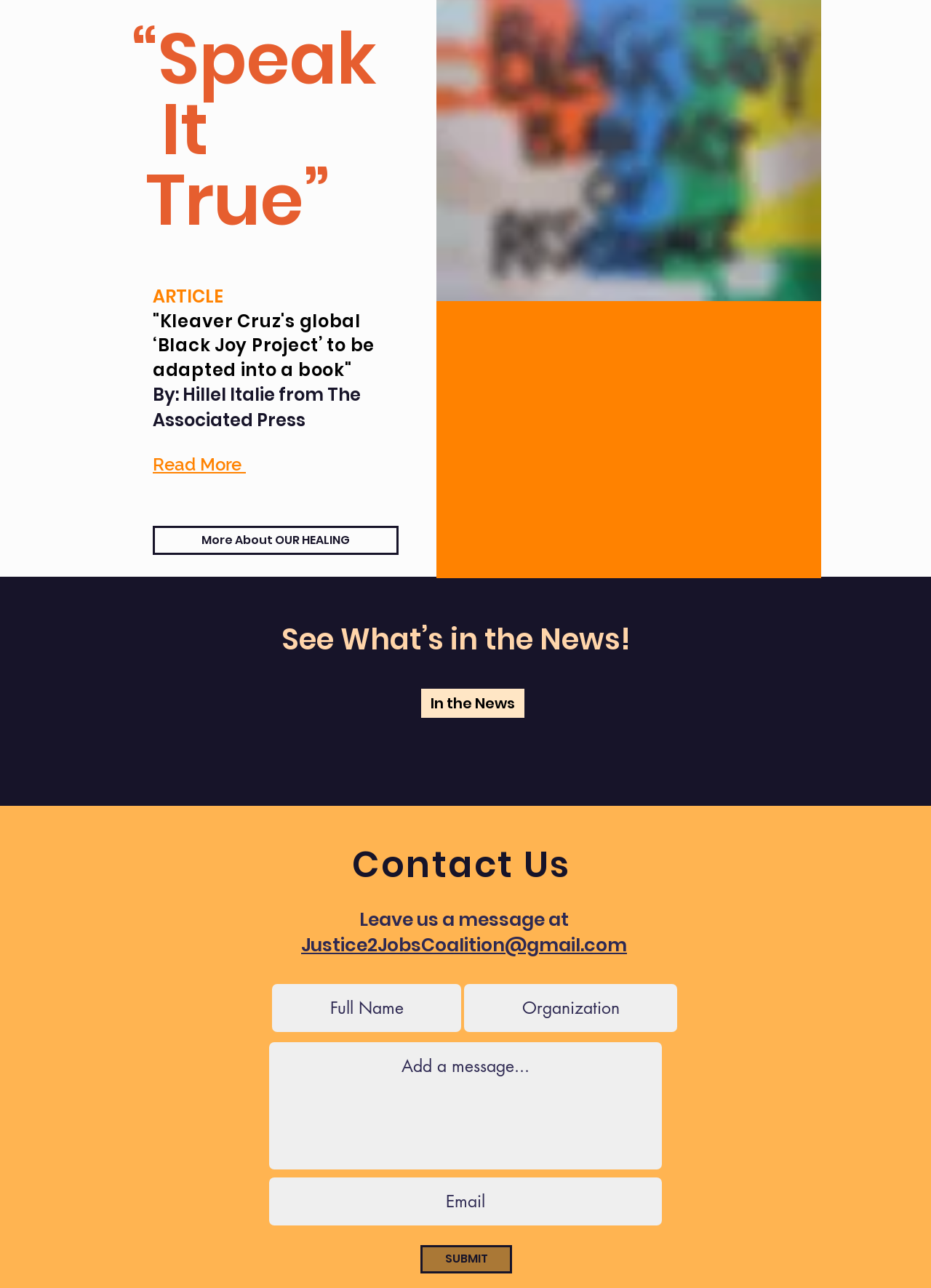Please reply with a single word or brief phrase to the question: 
What is the name of the project mentioned in the heading?

Speak It True